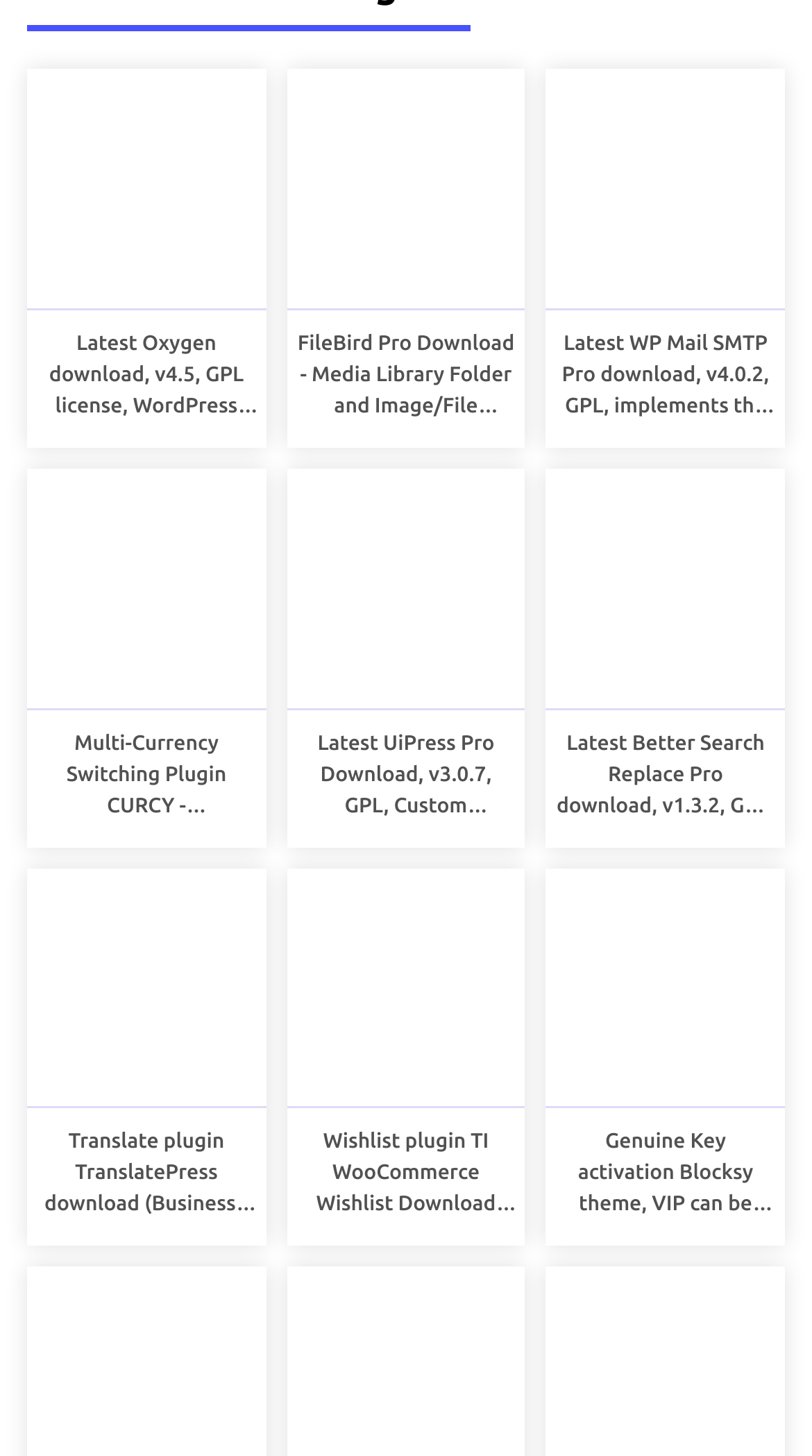Specify the bounding box coordinates of the area to click in order to execute this command: 'Download UiPress Pro'. The coordinates should consist of four float numbers ranging from 0 to 1, and should be formatted as [left, top, right, bottom].

[0.353, 0.322, 0.647, 0.487]